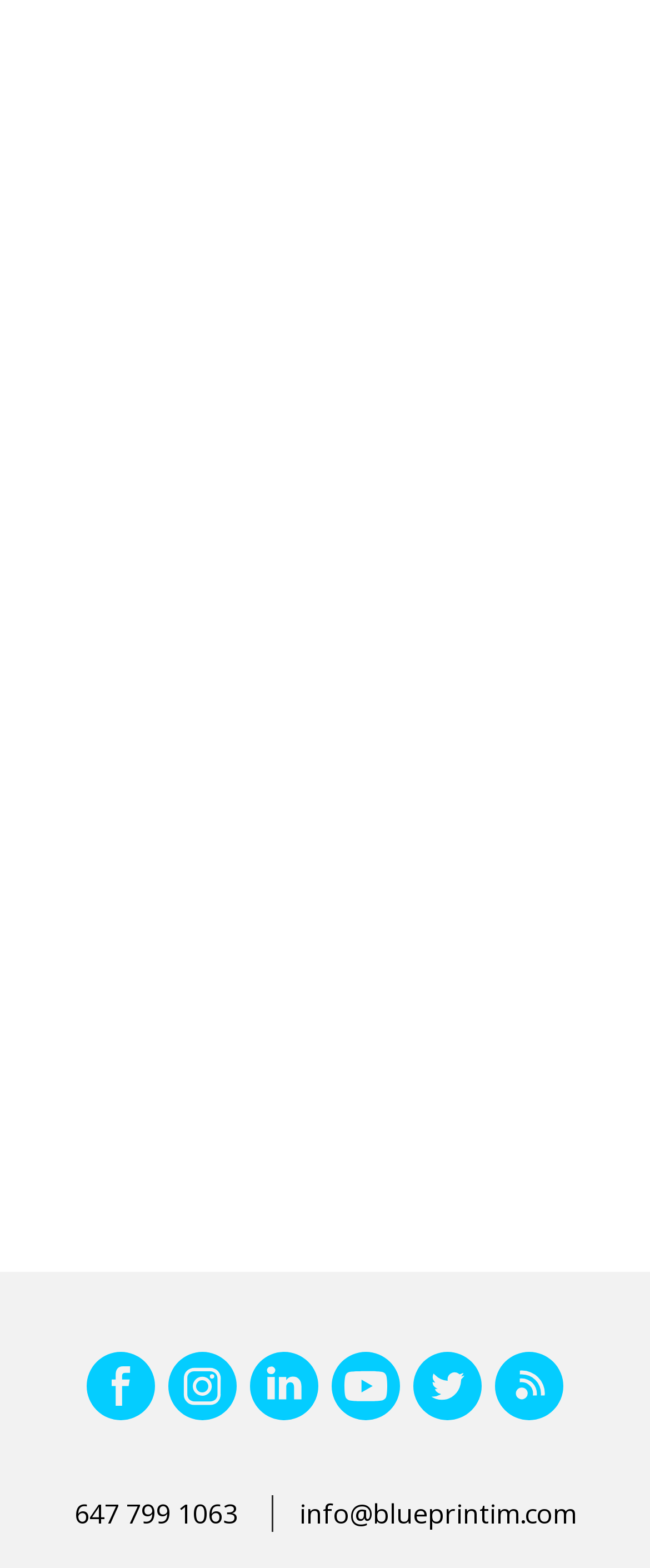Please specify the coordinates of the bounding box for the element that should be clicked to carry out this instruction: "Type a message". The coordinates must be four float numbers between 0 and 1, formatted as [left, top, right, bottom].

[0.082, 0.699, 0.918, 0.795]